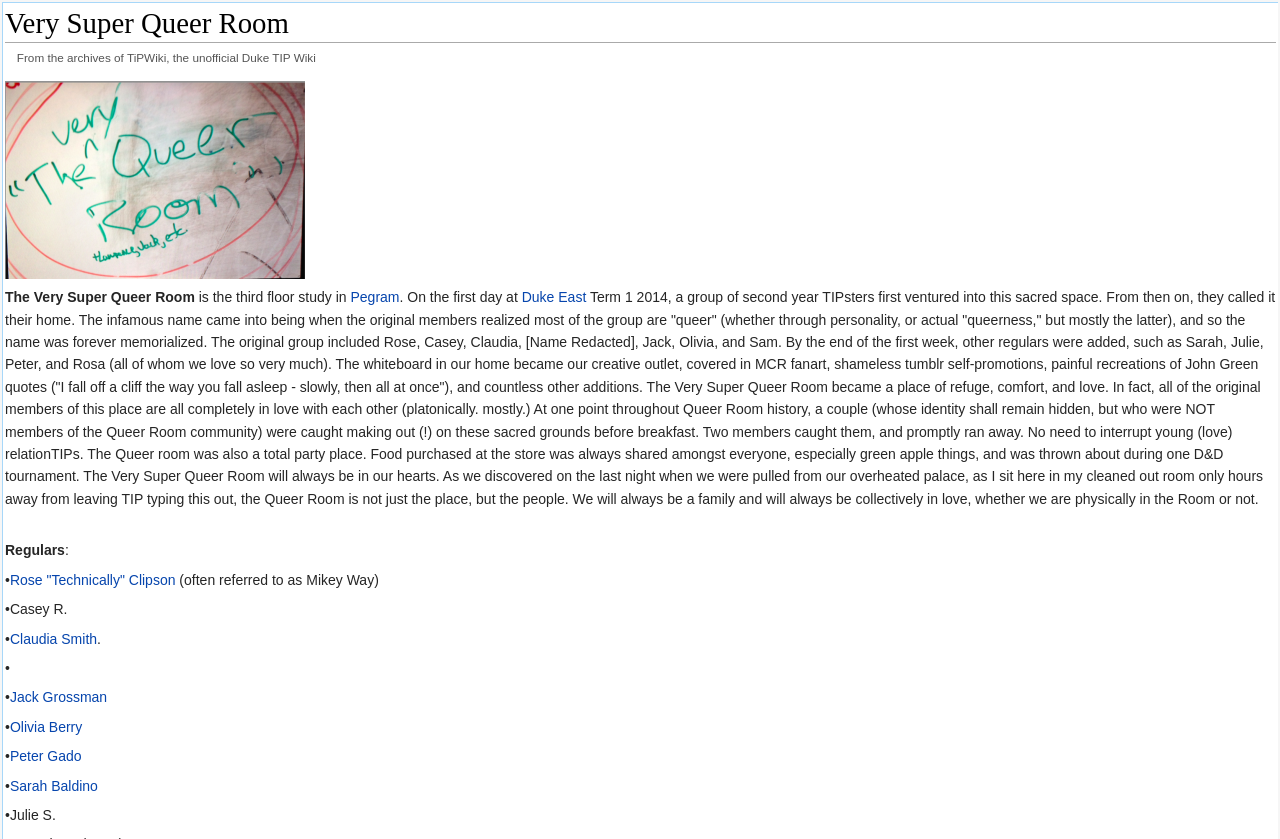Locate the bounding box coordinates of the element to click to perform the following action: 'Read about Pegram'. The coordinates should be given as four float values between 0 and 1, in the form of [left, top, right, bottom].

[0.274, 0.345, 0.312, 0.364]